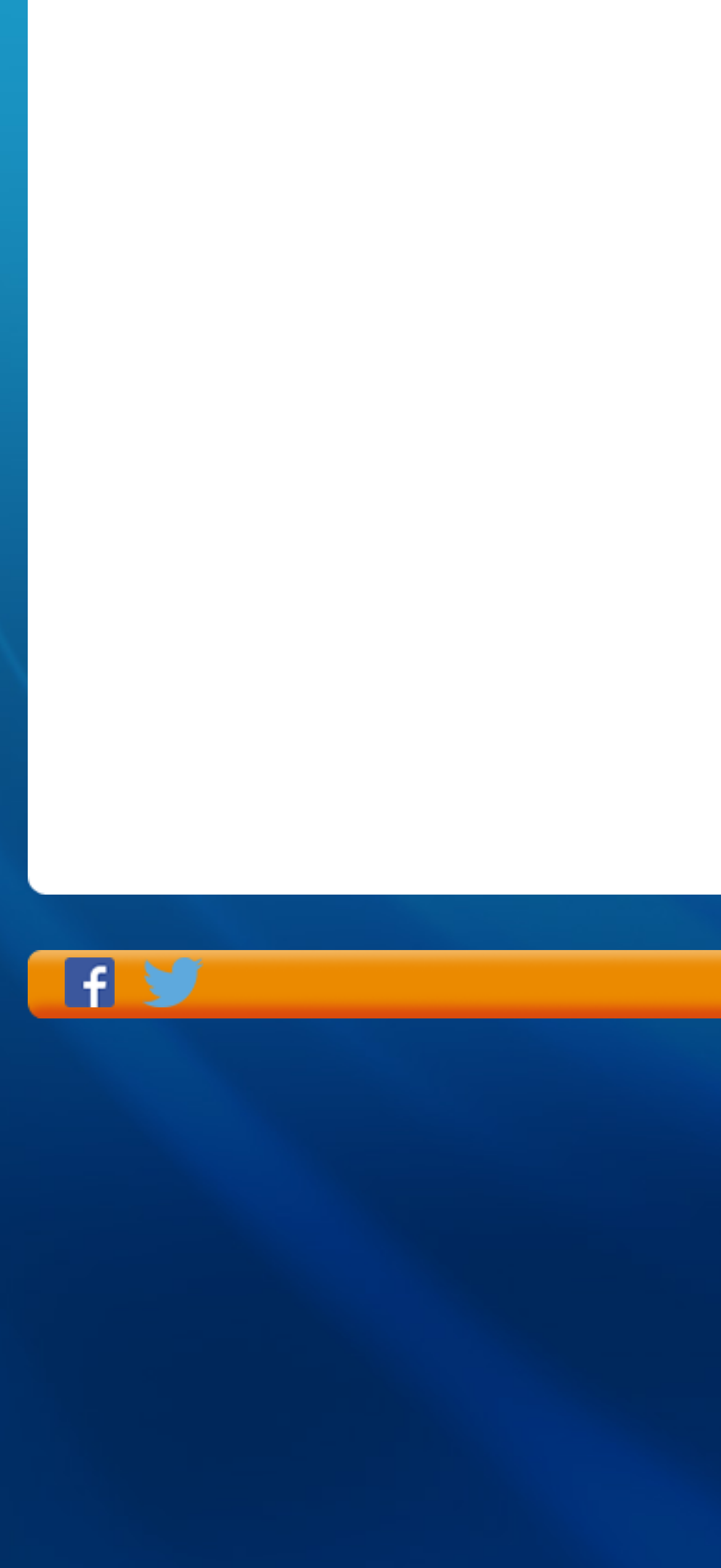Identify the bounding box for the given UI element using the description provided. Coordinates should be in the format (top-left x, top-left y, bottom-right x, bottom-right y) and must be between 0 and 1. Here is the description: aria-label="Instagram"

None